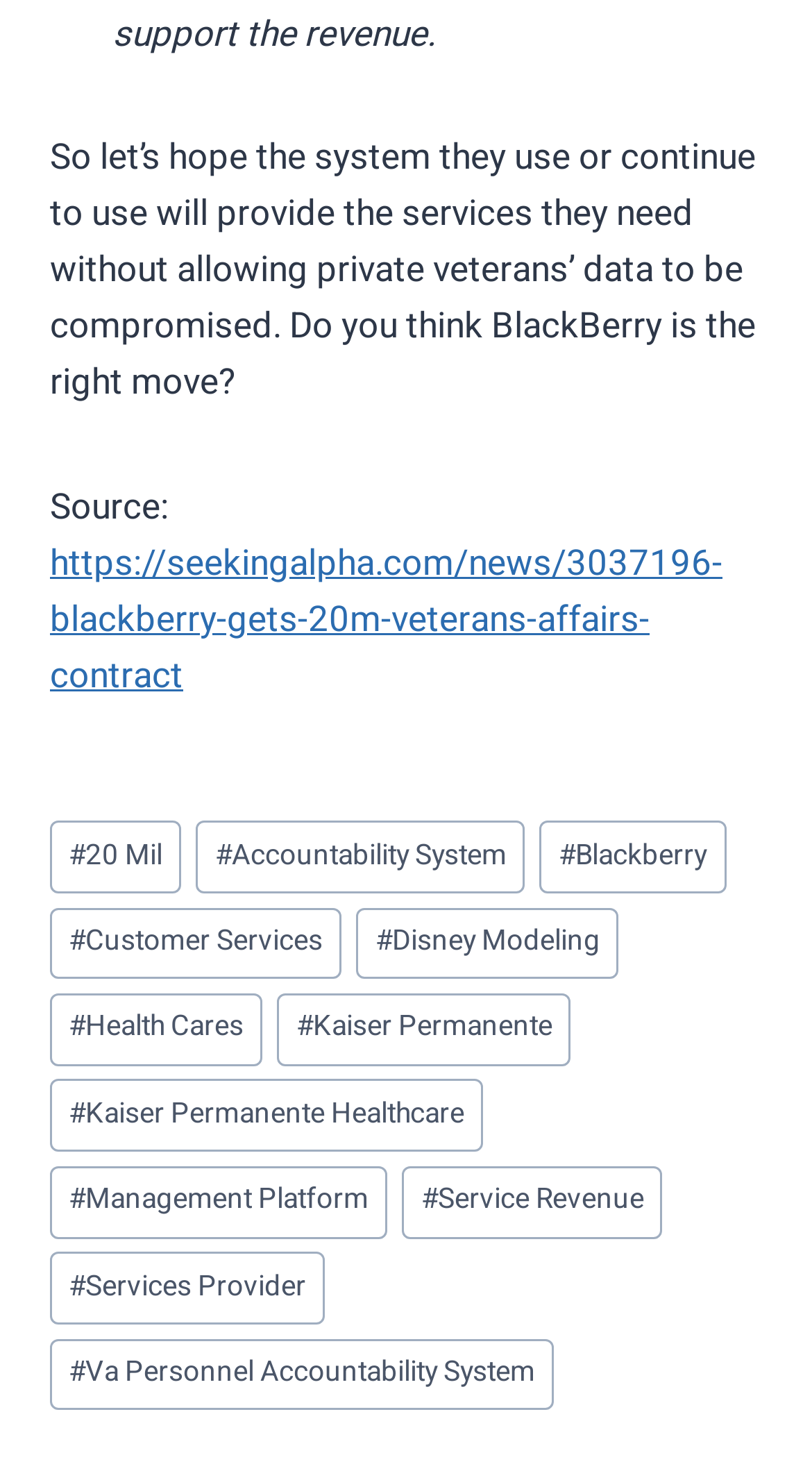Identify the bounding box for the given UI element using the description provided. Coordinates should be in the format (top-left x, top-left y, bottom-right x, bottom-right y) and must be between 0 and 1. Here is the description: https://seekingalpha.com/news/3037196-blackberry-gets-20m-veterans-affairs-contract

[0.062, 0.365, 0.89, 0.477]